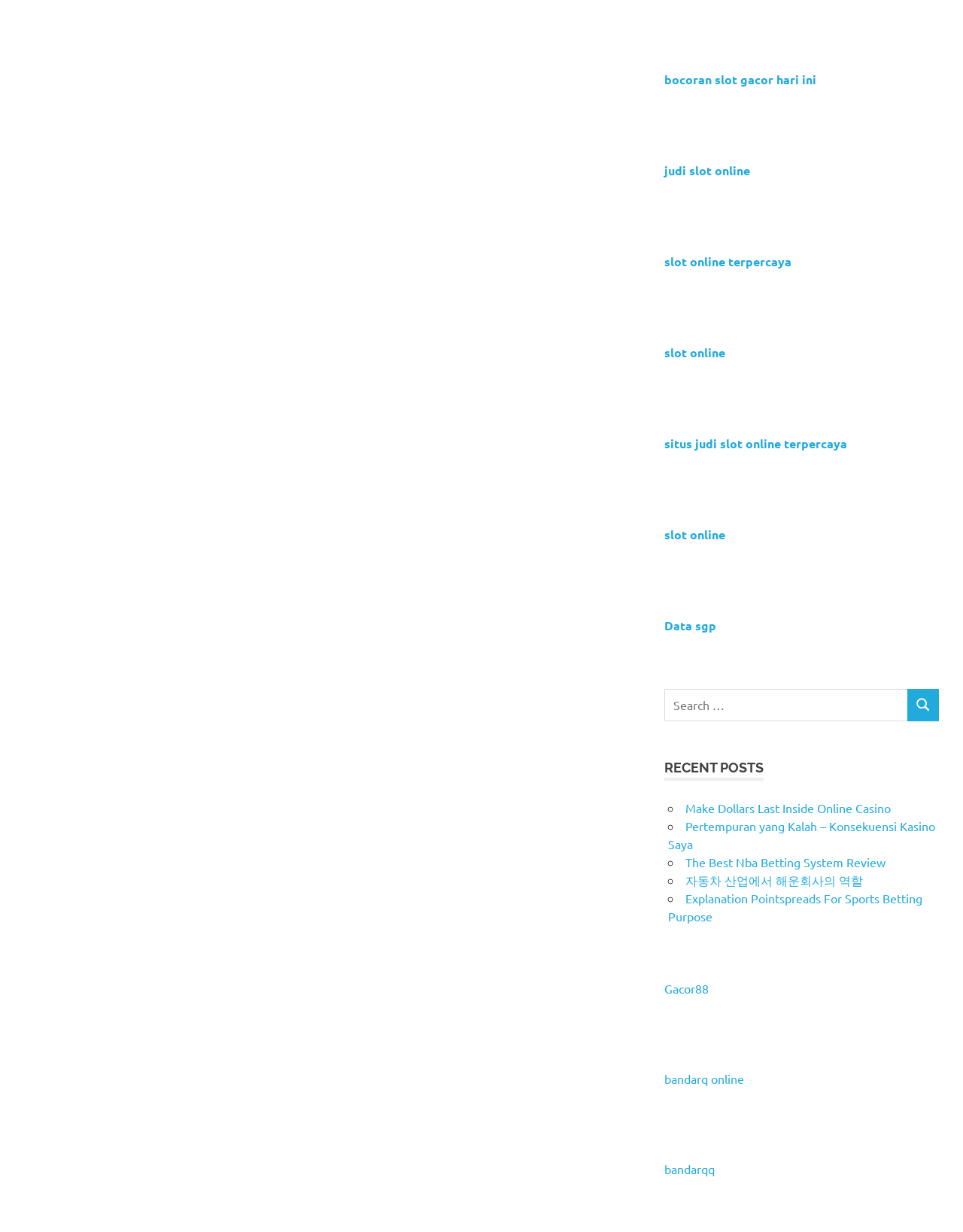Please determine the bounding box coordinates of the element to click in order to execute the following instruction: "See the team member Colin M's information". The coordinates should be four float numbers between 0 and 1, specified as [left, top, right, bottom].

None